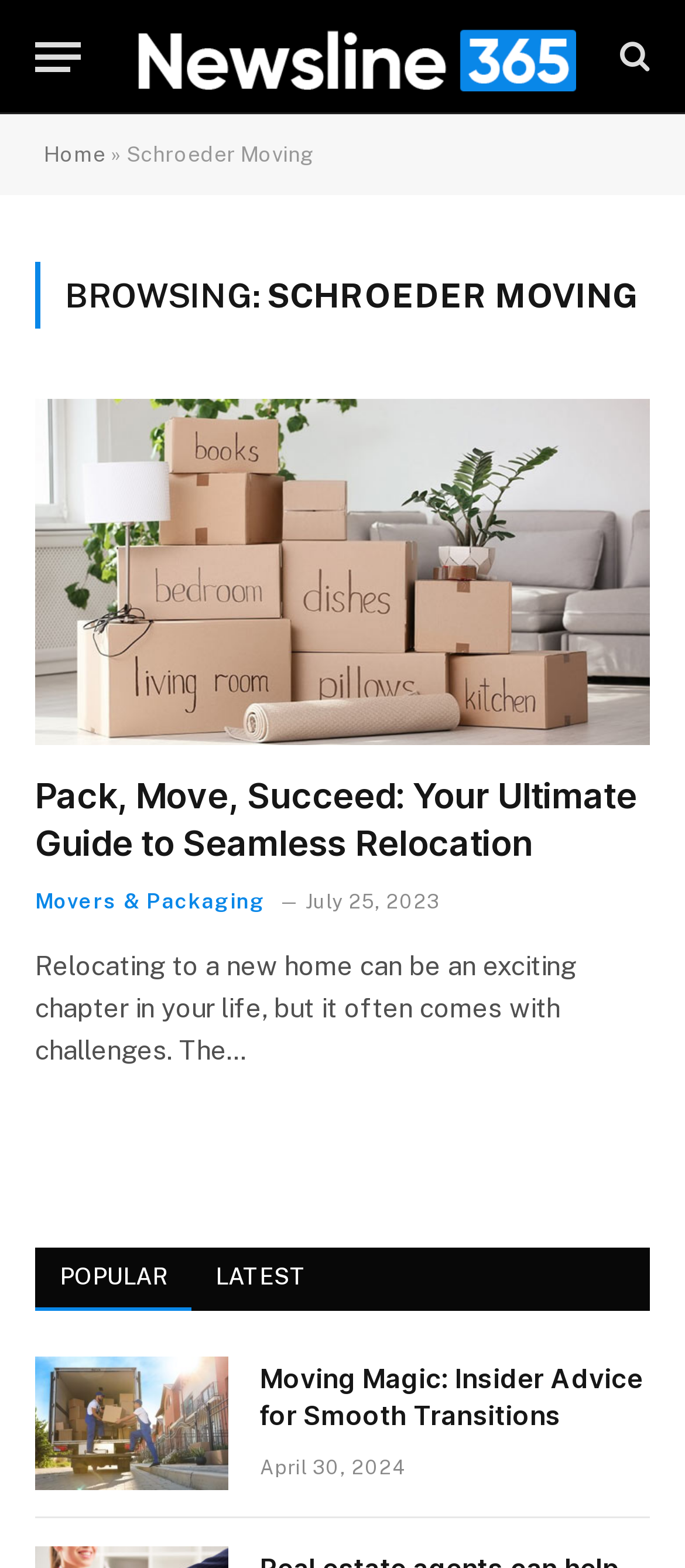Find the bounding box coordinates for the area that should be clicked to accomplish the instruction: "View 'Herlihy Moving'".

[0.051, 0.865, 0.333, 0.95]